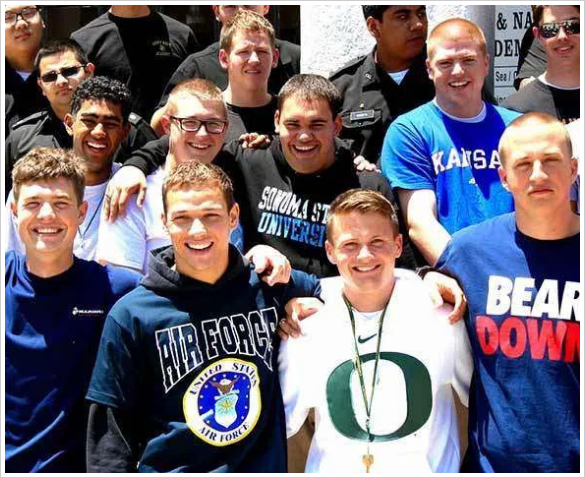Look at the image and write a detailed answer to the question: 
What is the theme of the image?

The image aligns with the overarching theme of life skills education, which is vital for helping troubled youths navigate challenges and develop essential skills for a successful transition into adulthood.